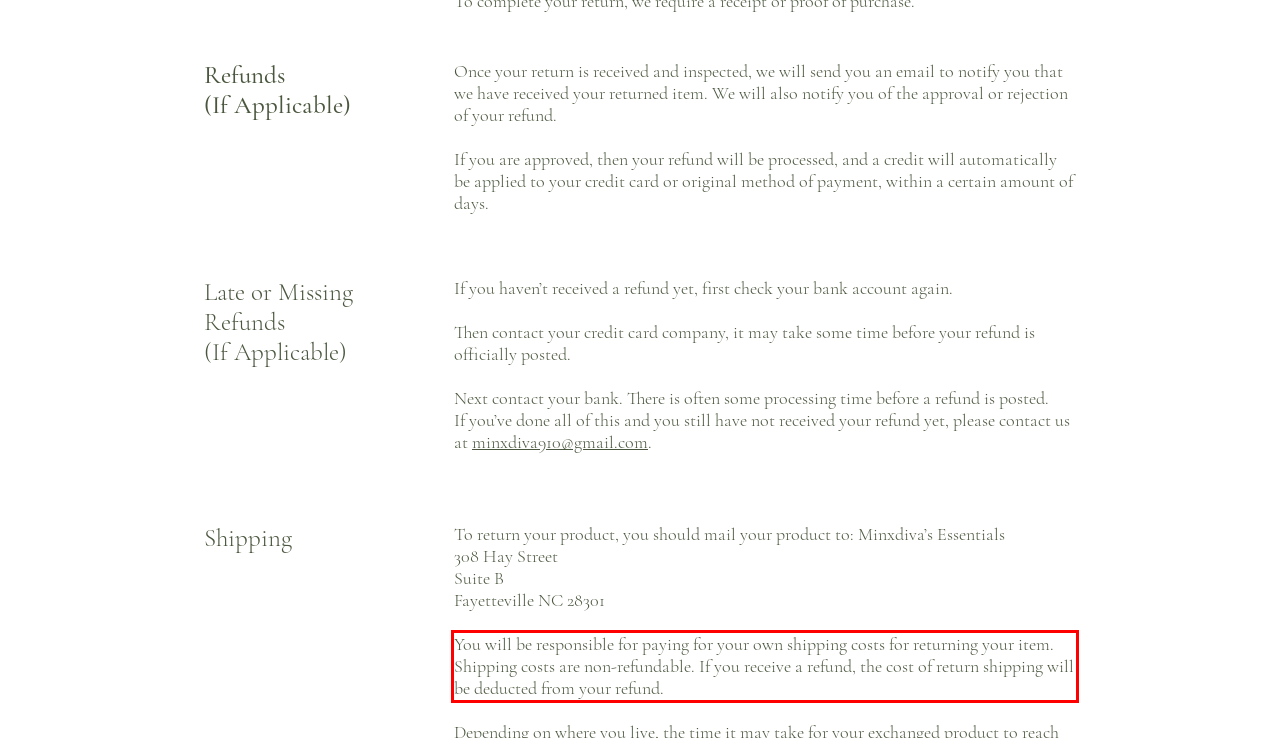From the provided screenshot, extract the text content that is enclosed within the red bounding box.

You will be responsible for paying for your own shipping costs for returning your item. Shipping costs are non-refundable. If you receive a refund, the cost of return shipping will be deducted from your refund.